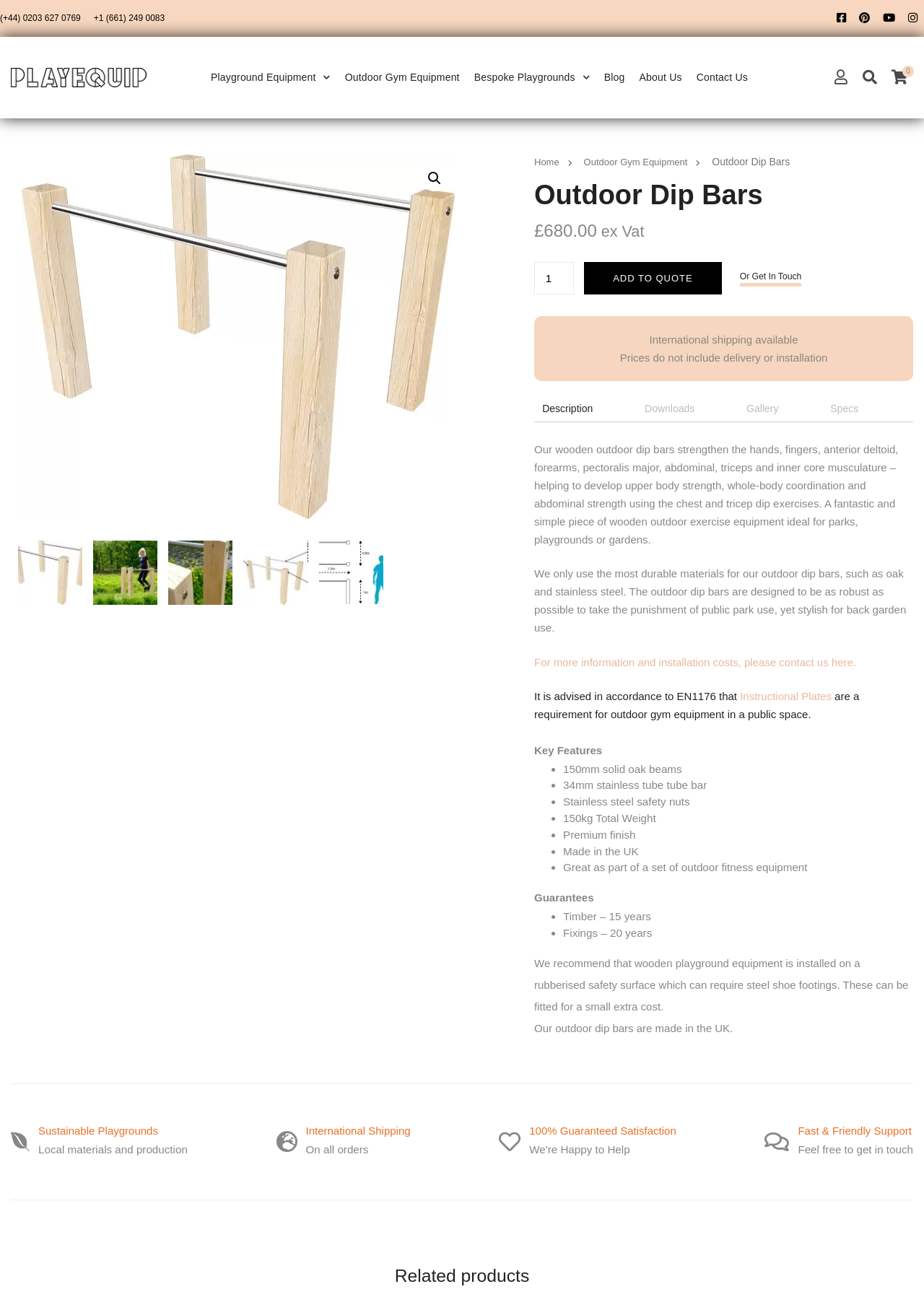Using the information in the image, give a detailed answer to the following question: What is the total weight of the outdoor dip bars?

I found the total weight of the outdoor dip bars by looking at the list of key features, where it is mentioned as '150kg Total Weight'.